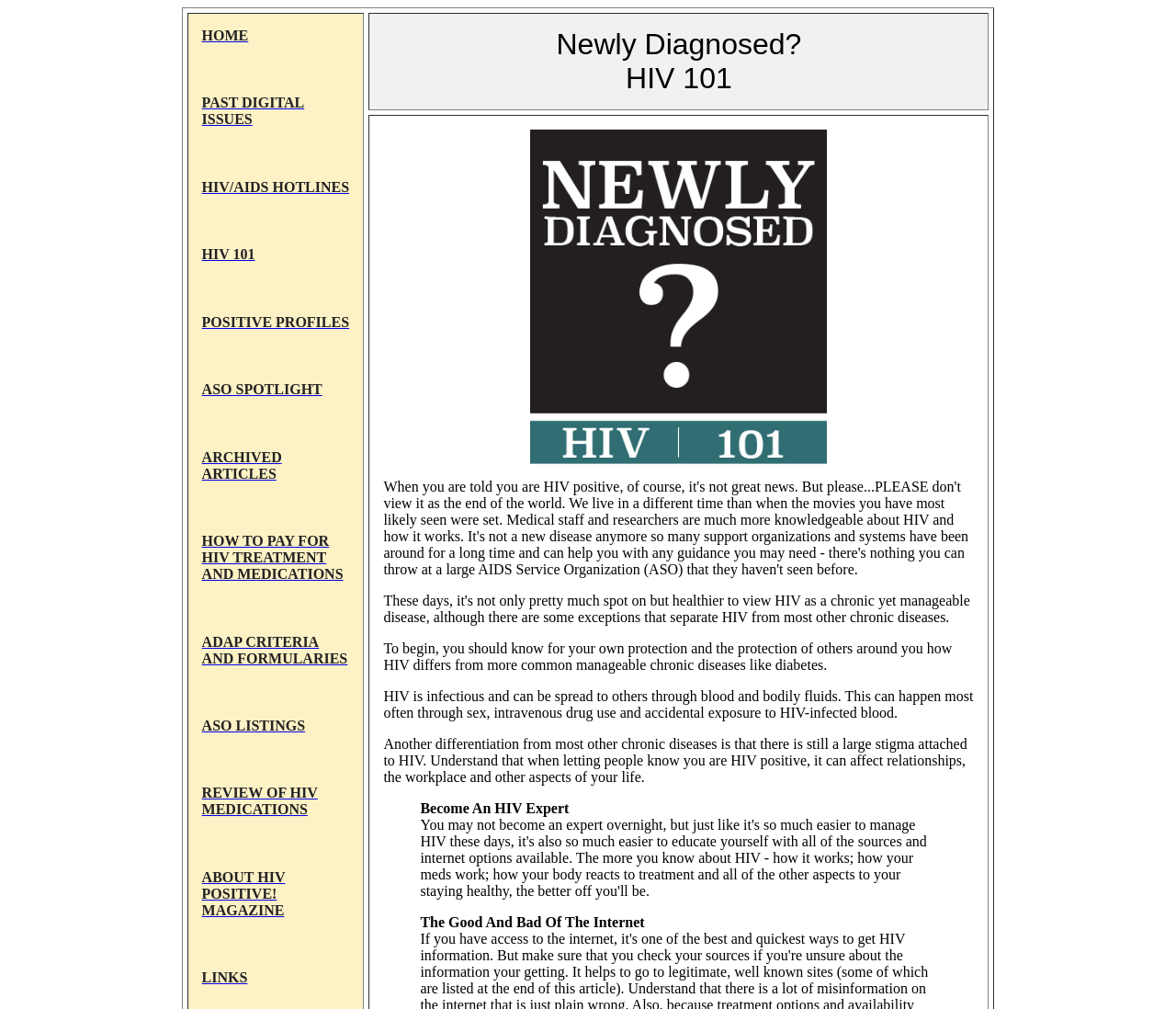Using the details in the image, give a detailed response to the question below:
What is the main topic of this webpage?

Based on the various headings and links on the webpage, such as 'HIV 101', 'HIV/AIDS Hotlines', 'Positive Profiles', and 'Review of HIV Medications', it is clear that the main topic of this webpage is related to HIV/AIDS.